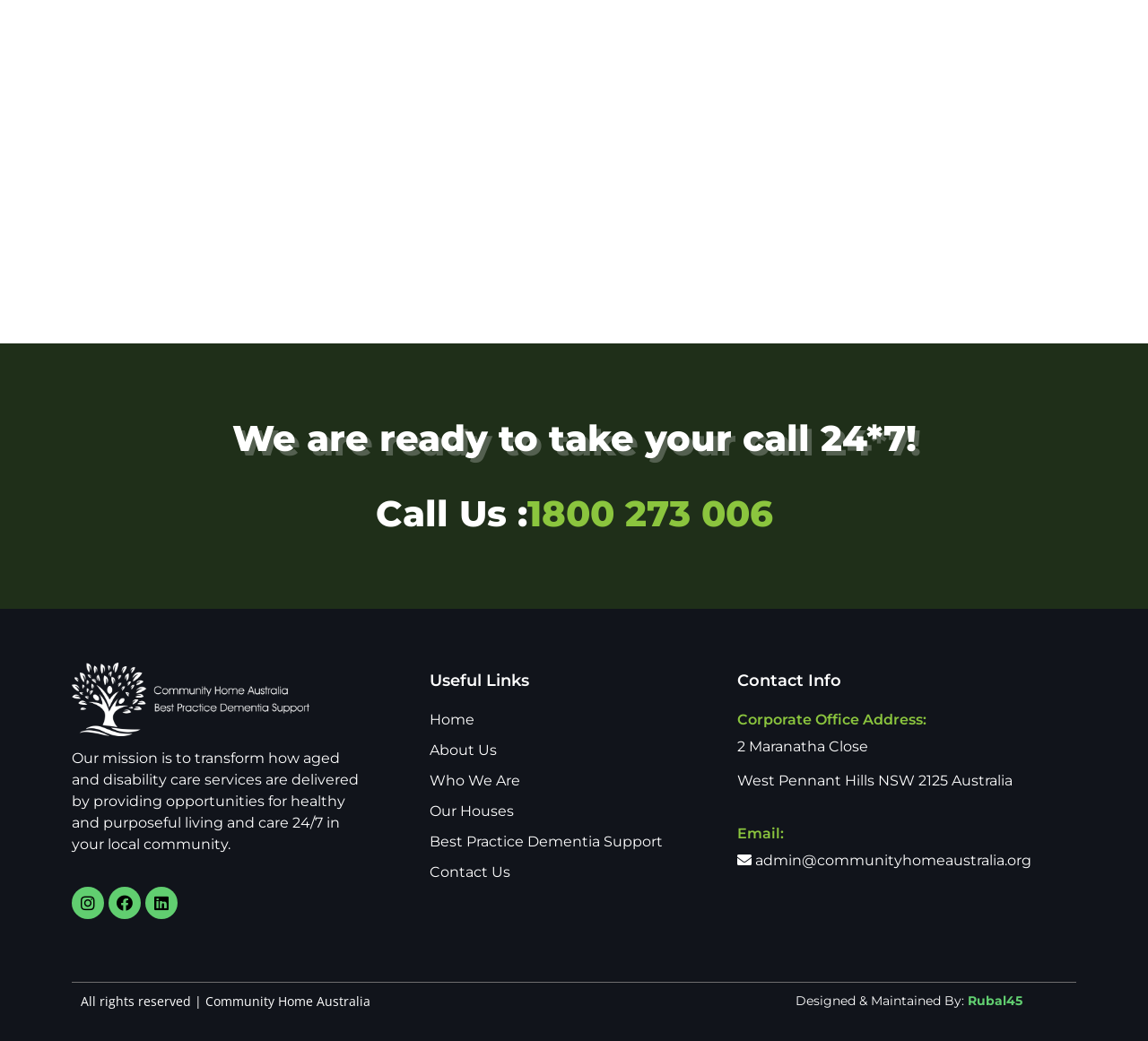Specify the bounding box coordinates for the region that must be clicked to perform the given instruction: "Visit the Facebook page".

[0.095, 0.852, 0.123, 0.883]